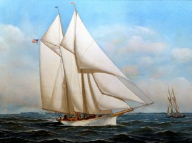Use a single word or phrase to respond to the question:
What era does the ship's design evoke?

19th century